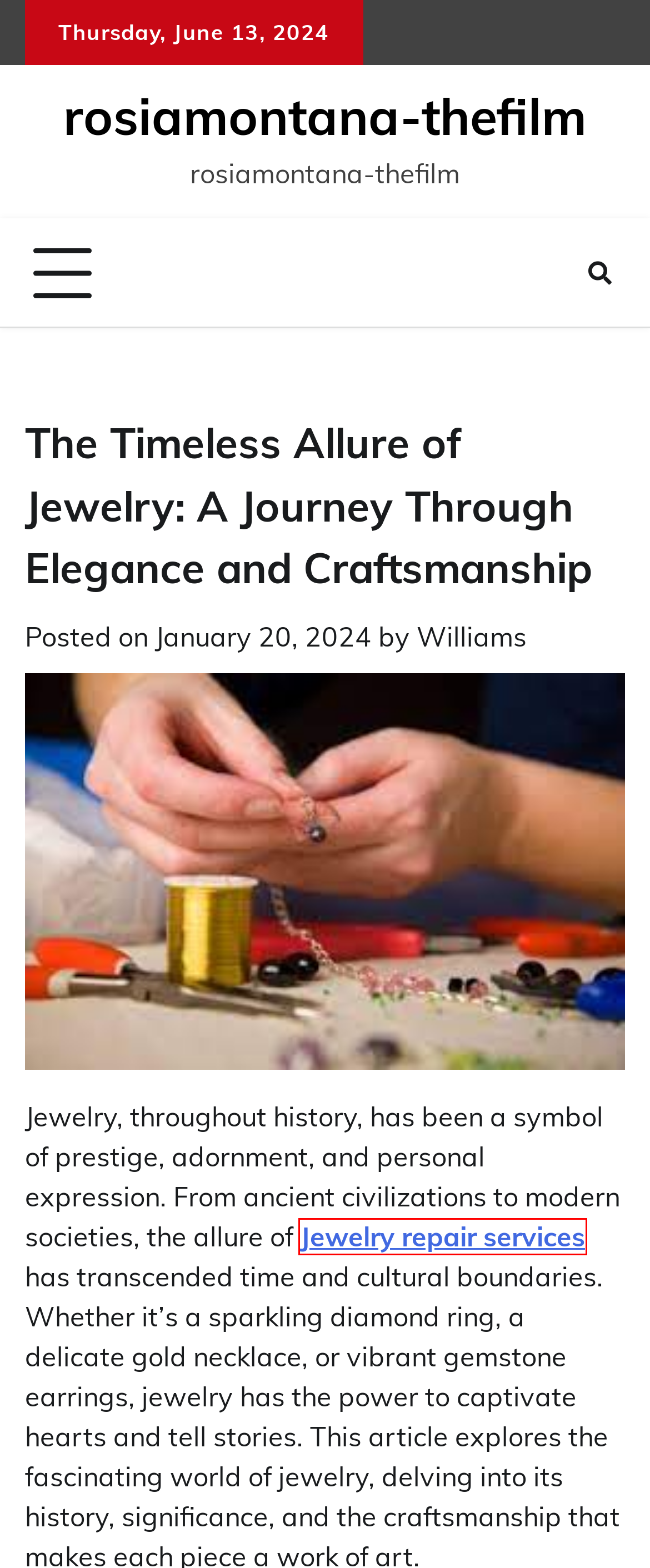You are presented with a screenshot of a webpage that includes a red bounding box around an element. Determine which webpage description best matches the page that results from clicking the element within the red bounding box. Here are the candidates:
A. DEWA33 --> This Too Will Pass
B. Muebles de Exterior, Terraza y Jardín - Home Zentrum
C. Best Jewelry Repair Services - JewelersConnect
D. سایت های شرت بندی معتبر ShartBandi شرطبندی
E. Tokekwin - Platform Bermain Game Hiburan Digital Terupdate
F. SIS4D: Daftar Togel Online Hadiah Terbesar di Indonesia
G. Williams, Author at rosiamontana-thefilm
H. API88 : Link Slot Gacor Terpercaya Hari Ini, Terbaik Tahun 2024

C